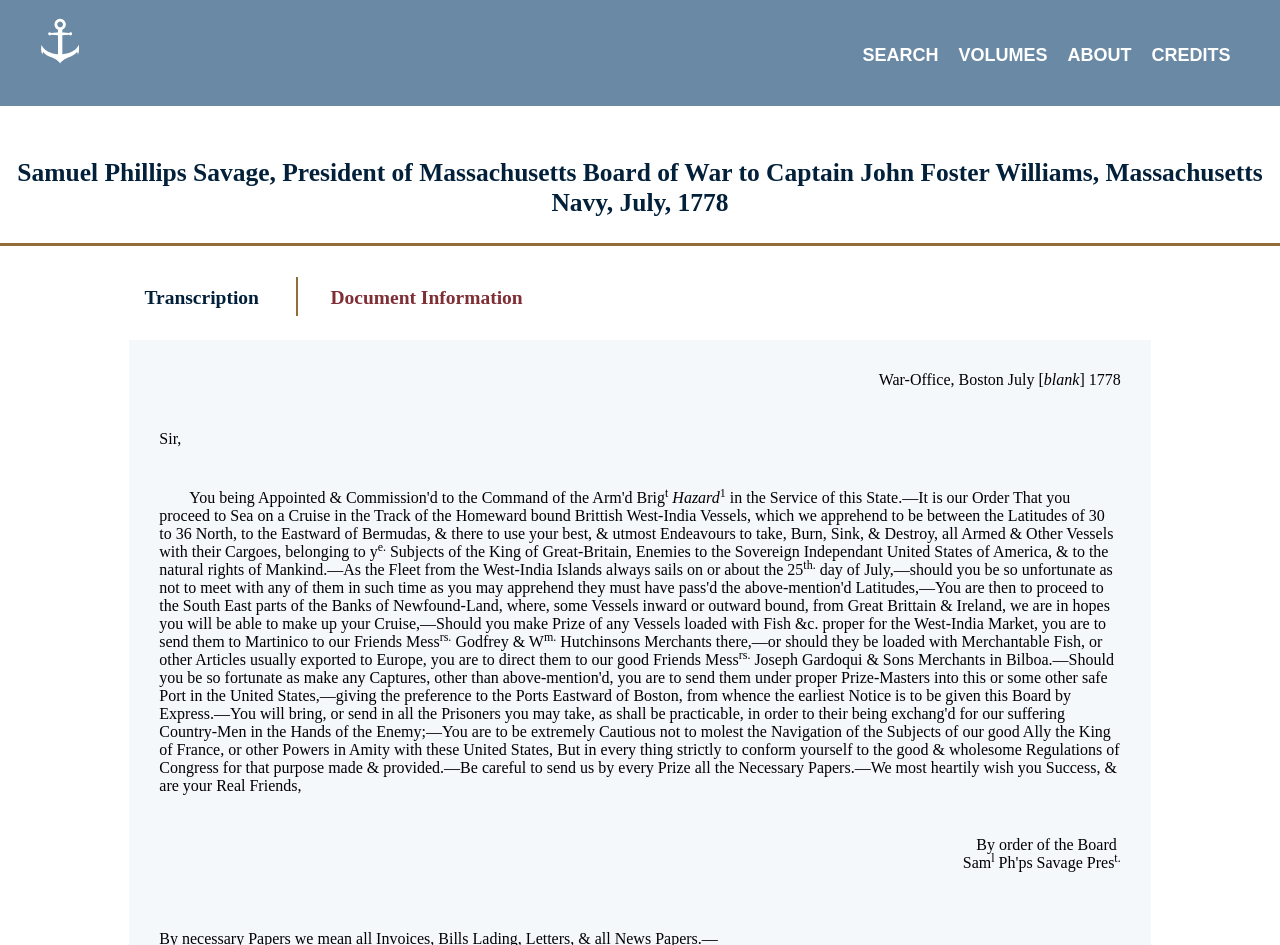Find the bounding box of the element with the following description: "Transcription(active tab)". The coordinates must be four float numbers between 0 and 1, formatted as [left, top, right, bottom].

[0.104, 0.293, 0.211, 0.333]